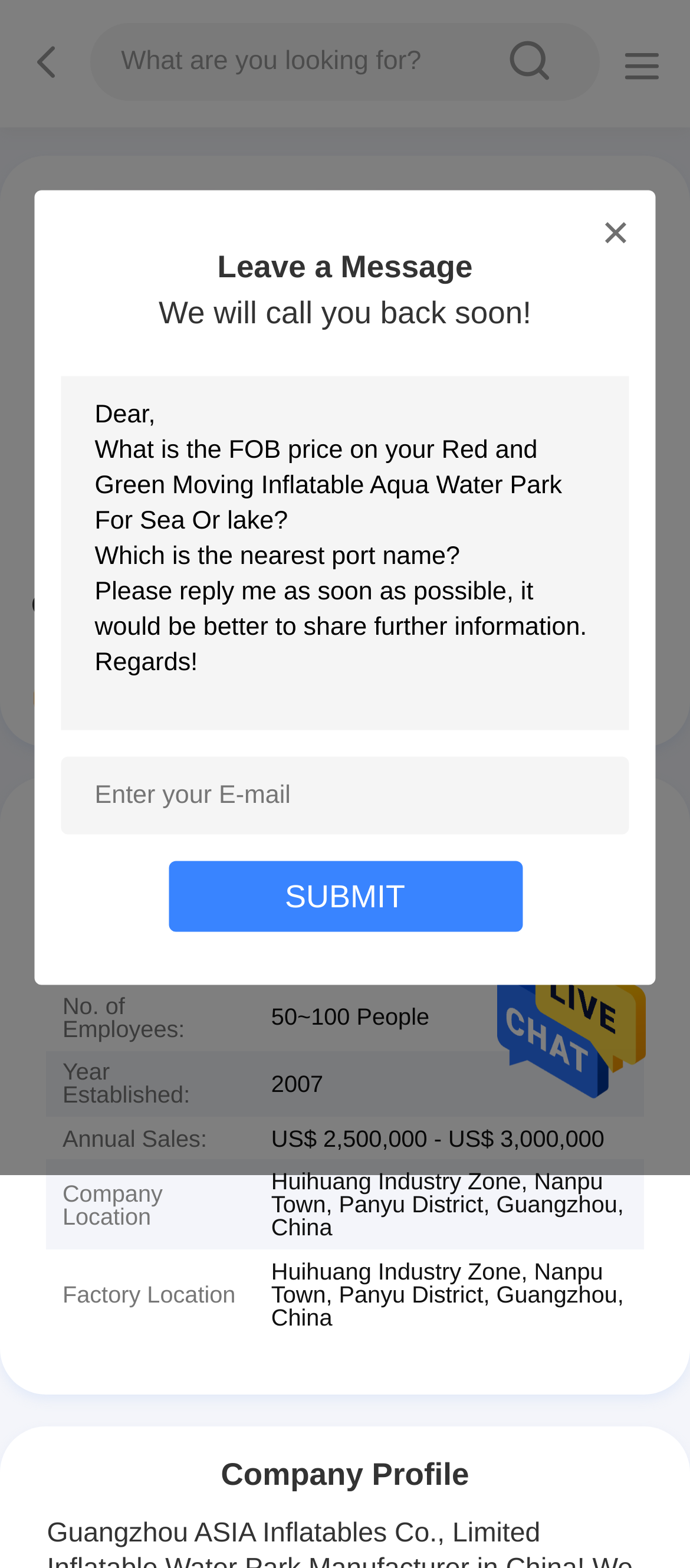Provide the bounding box for the UI element matching this description: "sousou text".

[0.672, 0.017, 0.864, 0.062]